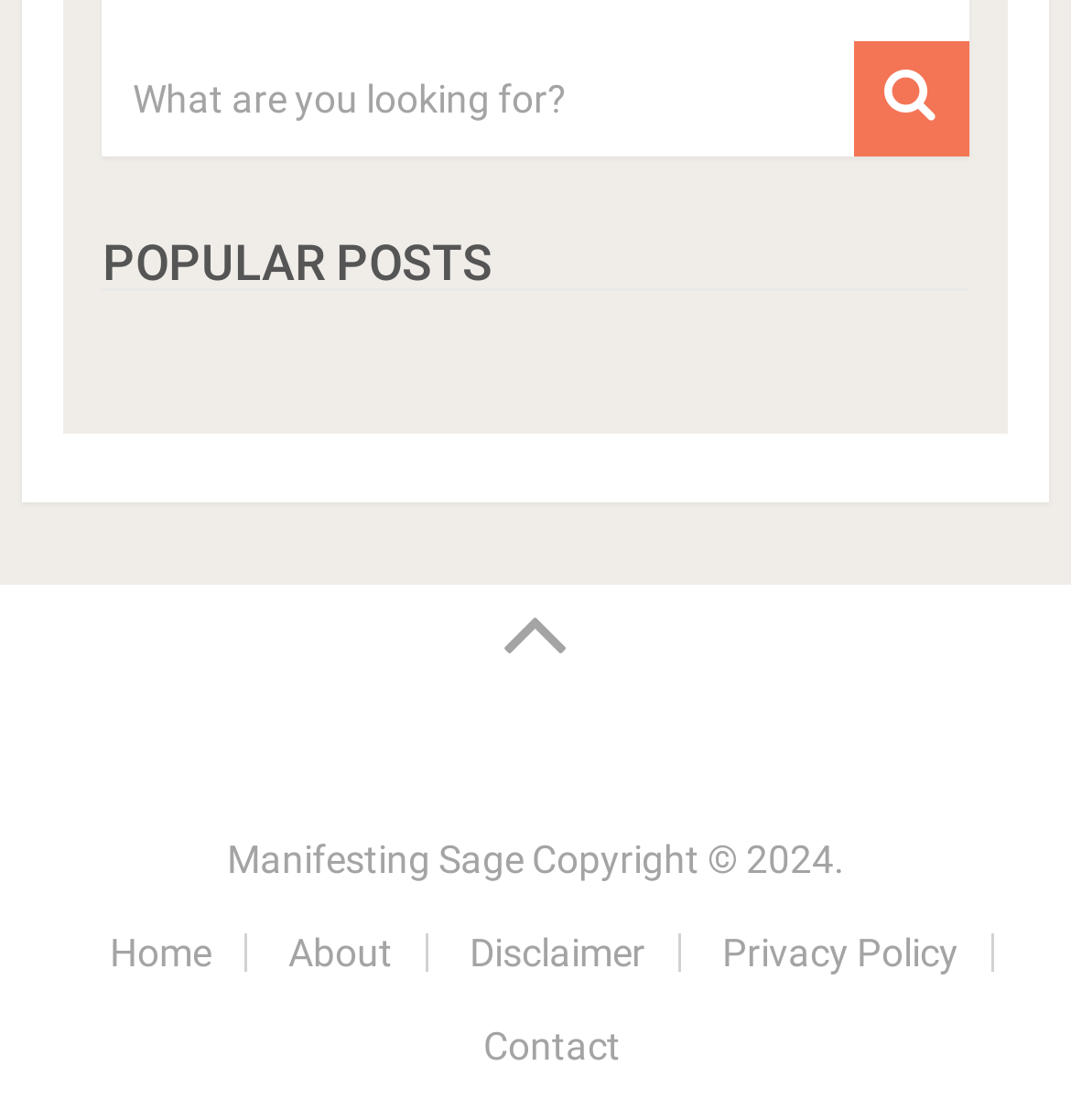Find the bounding box coordinates of the element I should click to carry out the following instruction: "go to manifesting sage".

[0.212, 0.747, 0.488, 0.786]